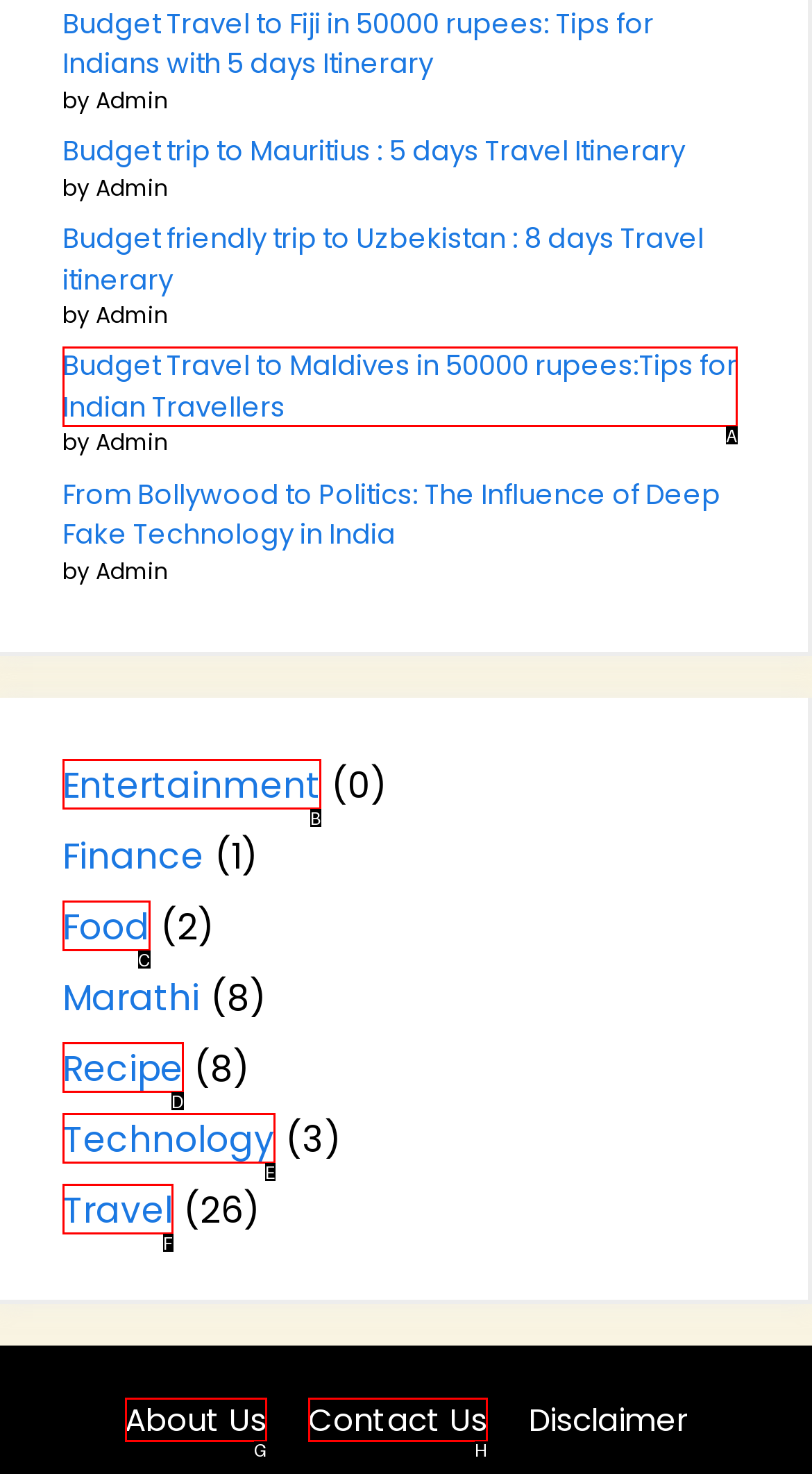Find the option that best fits the description: Travel. Answer with the letter of the option.

F